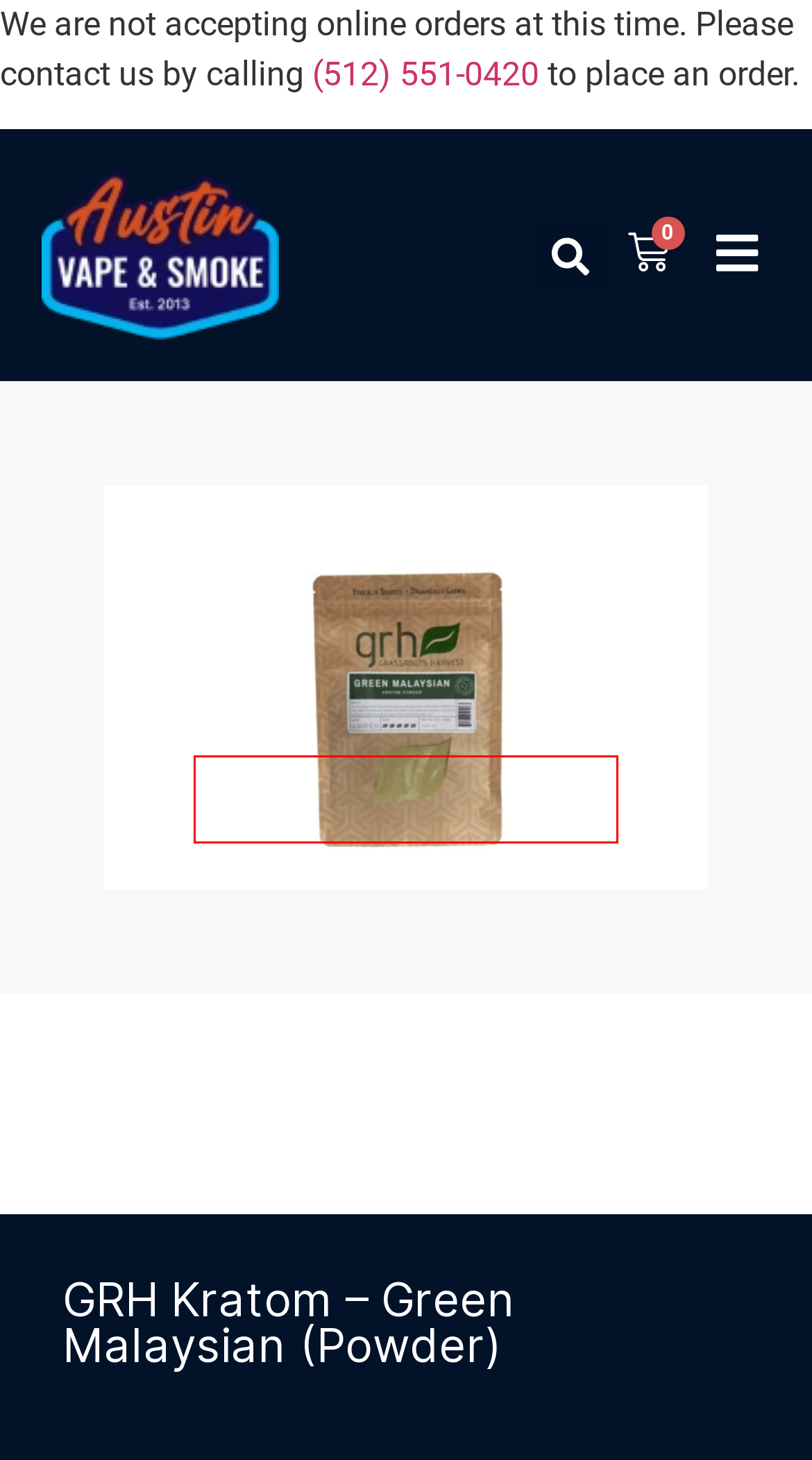You are provided with a screenshot of a webpage highlighting a UI element with a red bounding box. Choose the most suitable webpage description that matches the new page after clicking the element in the bounding box. Here are the candidates:
A. Kratom Powder - Austin Vape and Smoke
B. Contact Us for Expert Guidance on Vaping and CBD Products
C. My account - Austin Vape and Smoke
D. About Austin Vape and Smoke | Live Happier, Live Healthier
E. Latest Vaping News, Products, and Updates | Austin Vape and Smoke
F. Glass Gallery page - Austin Vape and Smoke
G. Explore Our Online Vape Shop for Premium Vaporizer Products
H. Best CBD, Kratom and Vape Shop Online | Austin Vape and Smoke

F